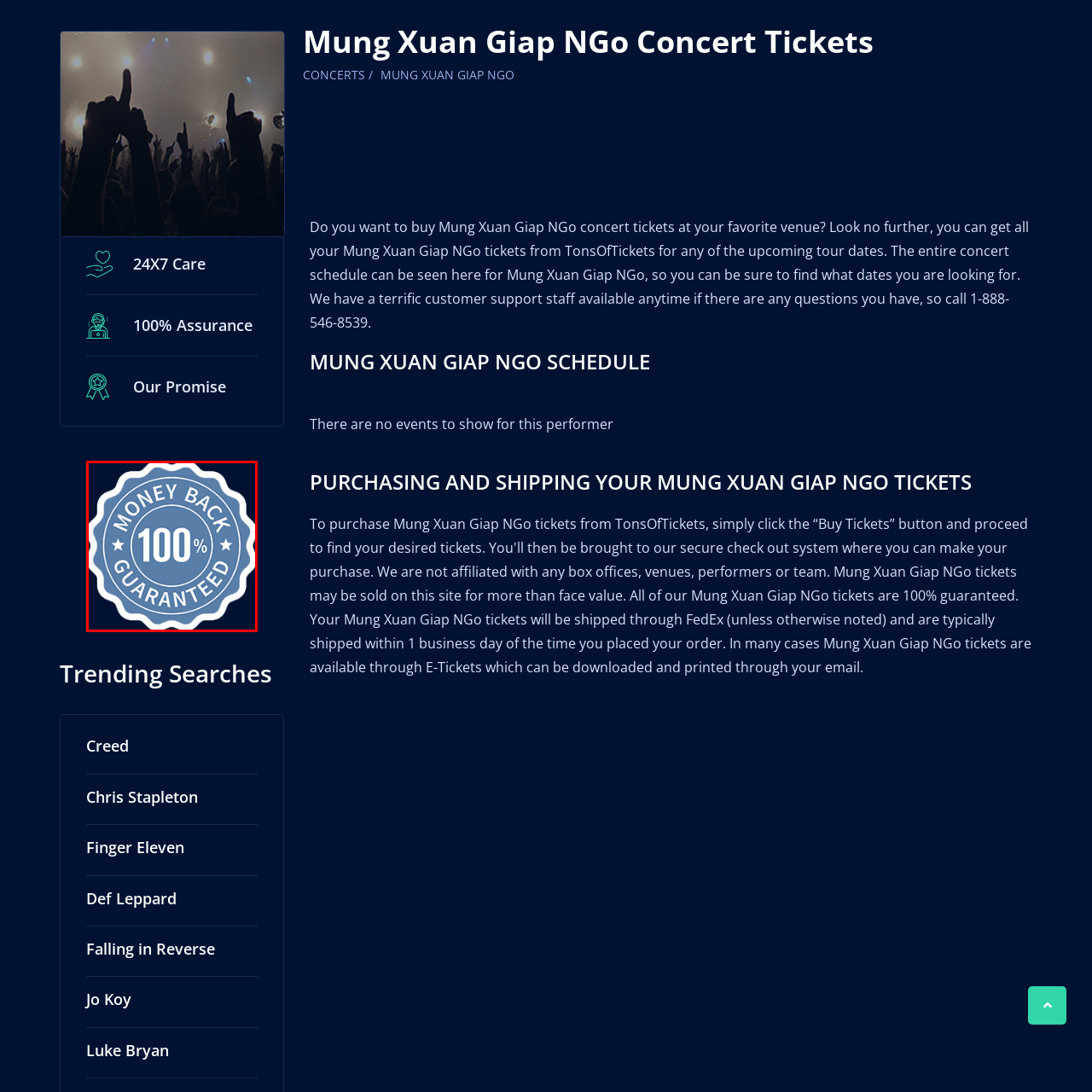Examine the image inside the red bounding box and deliver a thorough answer to the question that follows, drawing information from the image: What is the purpose of the badge?

The badge serves as a reassuring visual element for potential customers, providing them with confidence in their purchase by guaranteeing a full refund under certain circumstances.